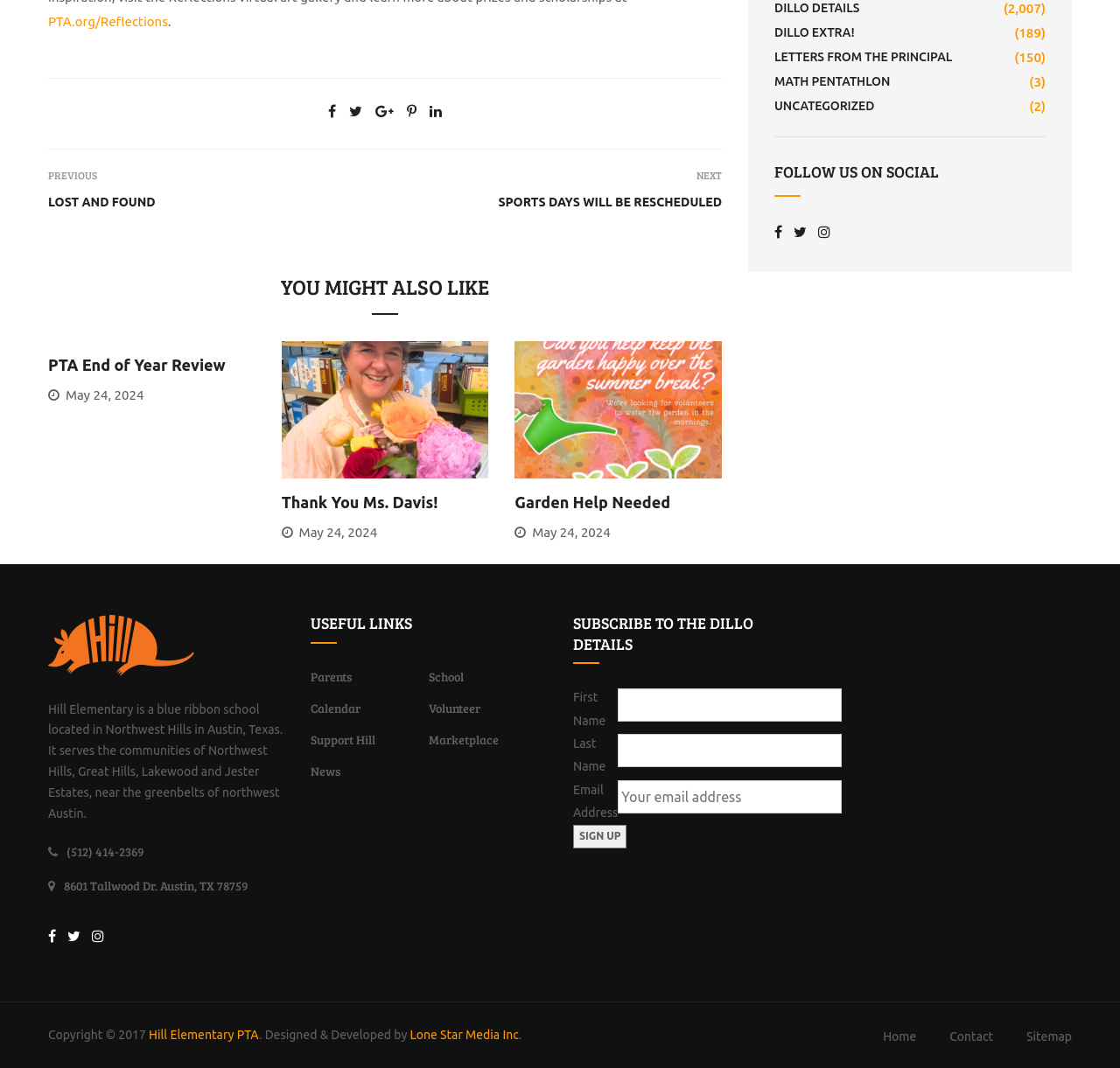Based on the element description, predict the bounding box coordinates (top-left x, top-left y, bottom-right x, bottom-right y) for the UI element in the screenshot: PTA.org/Reflections

[0.043, 0.013, 0.15, 0.027]